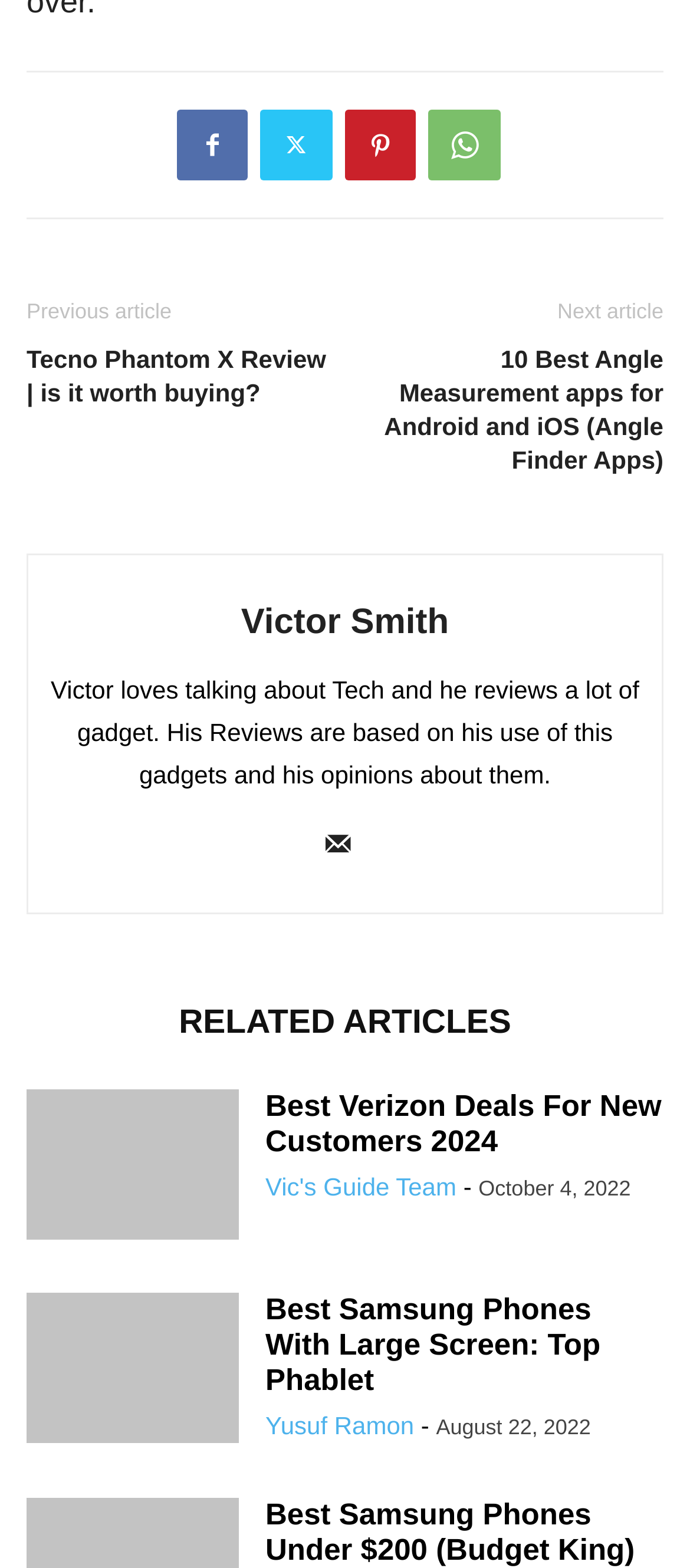Identify the bounding box coordinates of the clickable region to carry out the given instruction: "Read the review of Tecno Phantom X".

[0.038, 0.219, 0.474, 0.262]